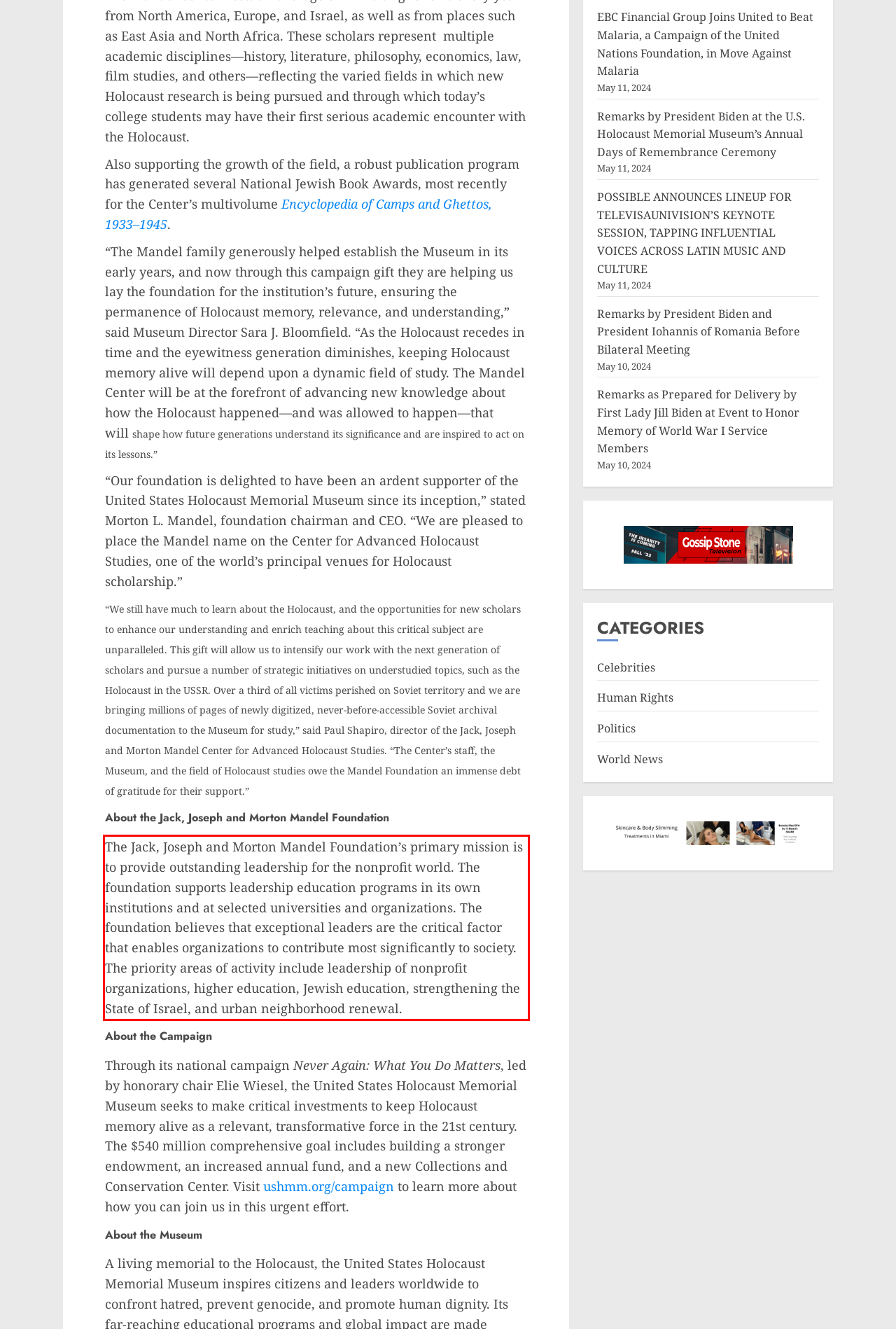Please identify and extract the text content from the UI element encased in a red bounding box on the provided webpage screenshot.

The Jack, Joseph and Morton Mandel Foundation’s primary mission is to provide outstanding leadership for the nonprofit world. The foundation supports leadership education programs in its own institutions and at selected universities and organizations. The foundation believes that exceptional leaders are the critical factor that enables organizations to contribute most significantly to society. The priority areas of activity include leadership of nonprofit organizations, higher education, Jewish education, strengthening the State of Israel, and urban neighborhood renewal.